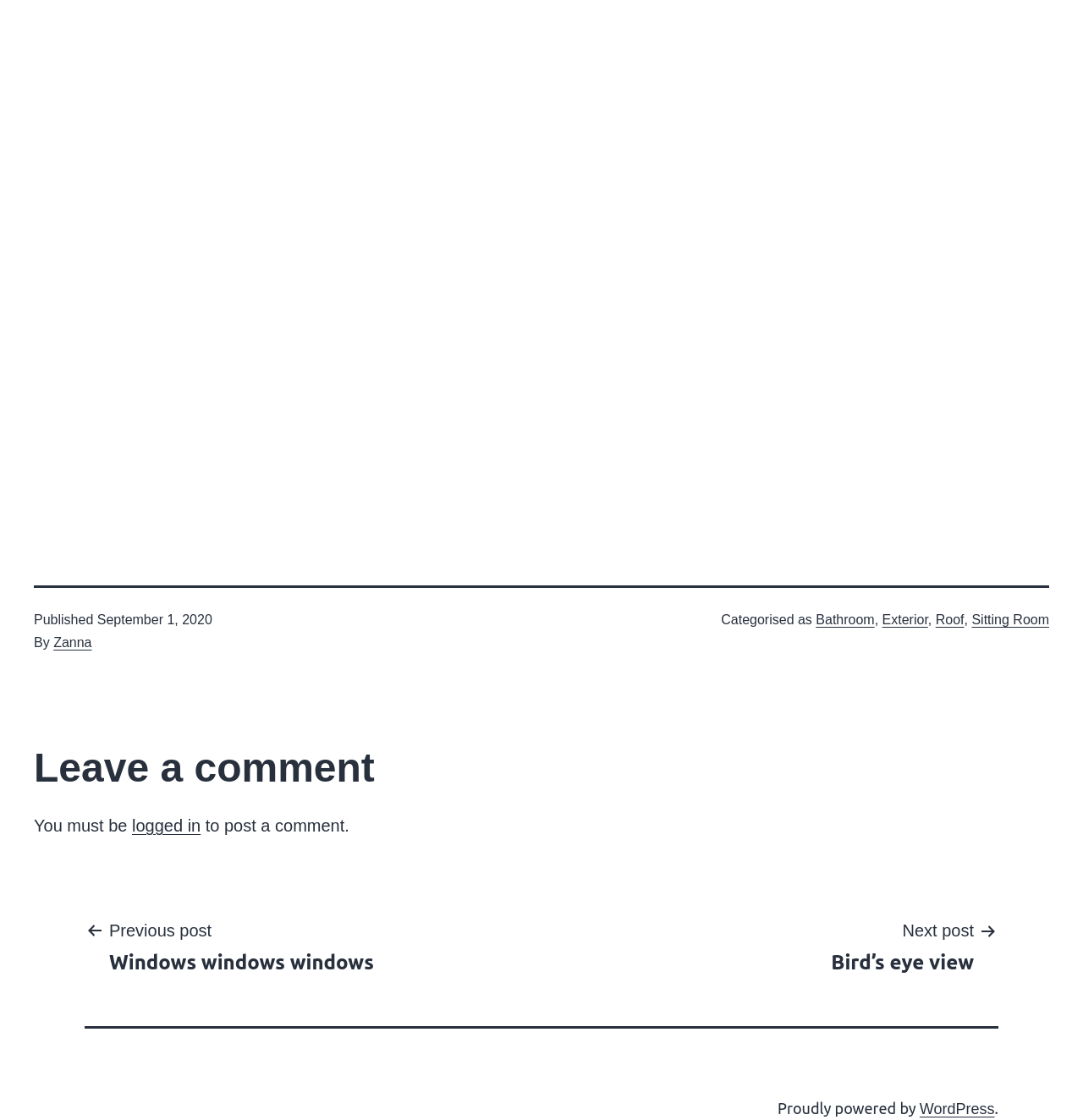Please answer the following question using a single word or phrase: 
What is the date of the published post?

September 1, 2020